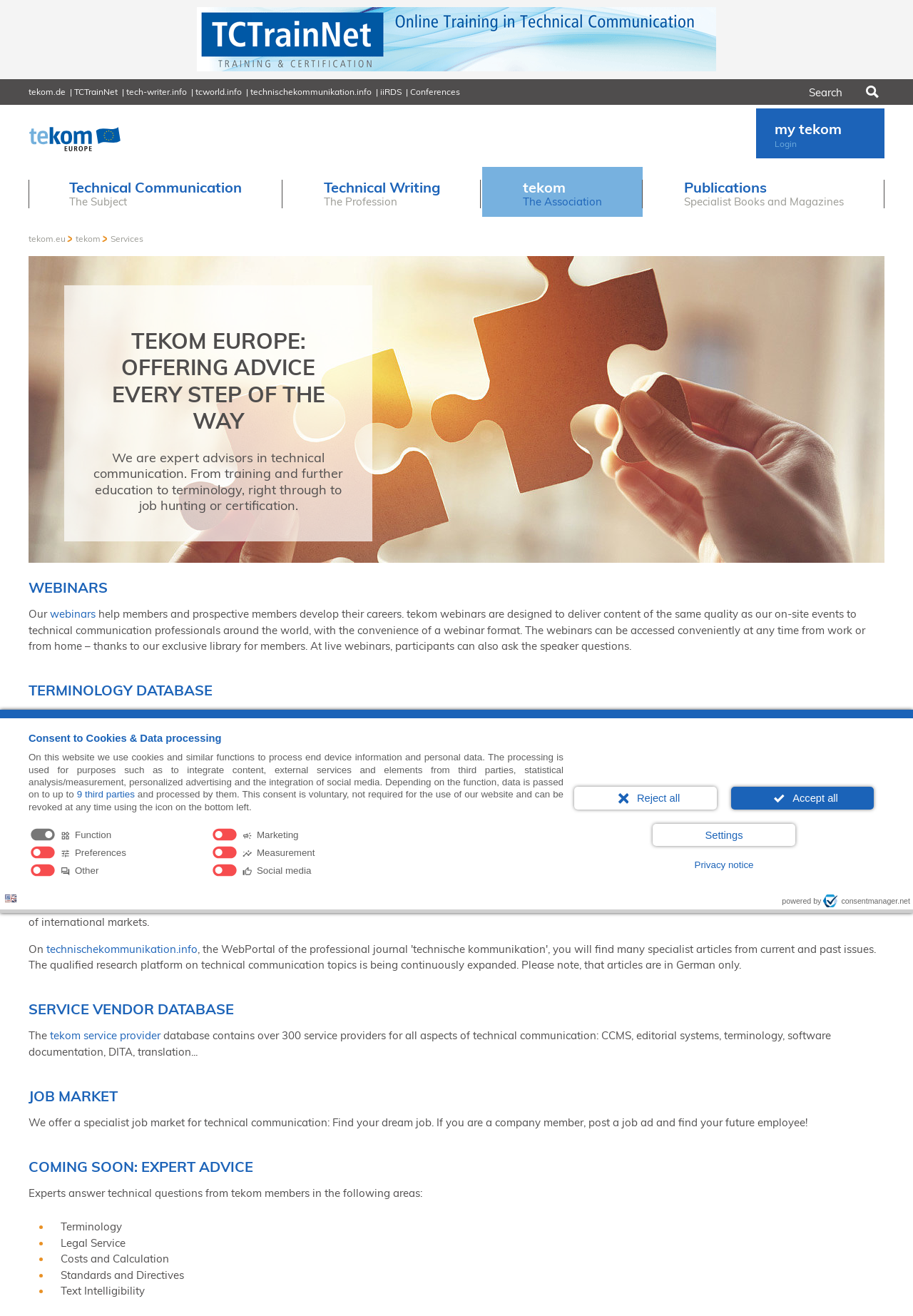What is the name of the association mentioned on the webpage?
Look at the screenshot and respond with one word or a short phrase.

tekom